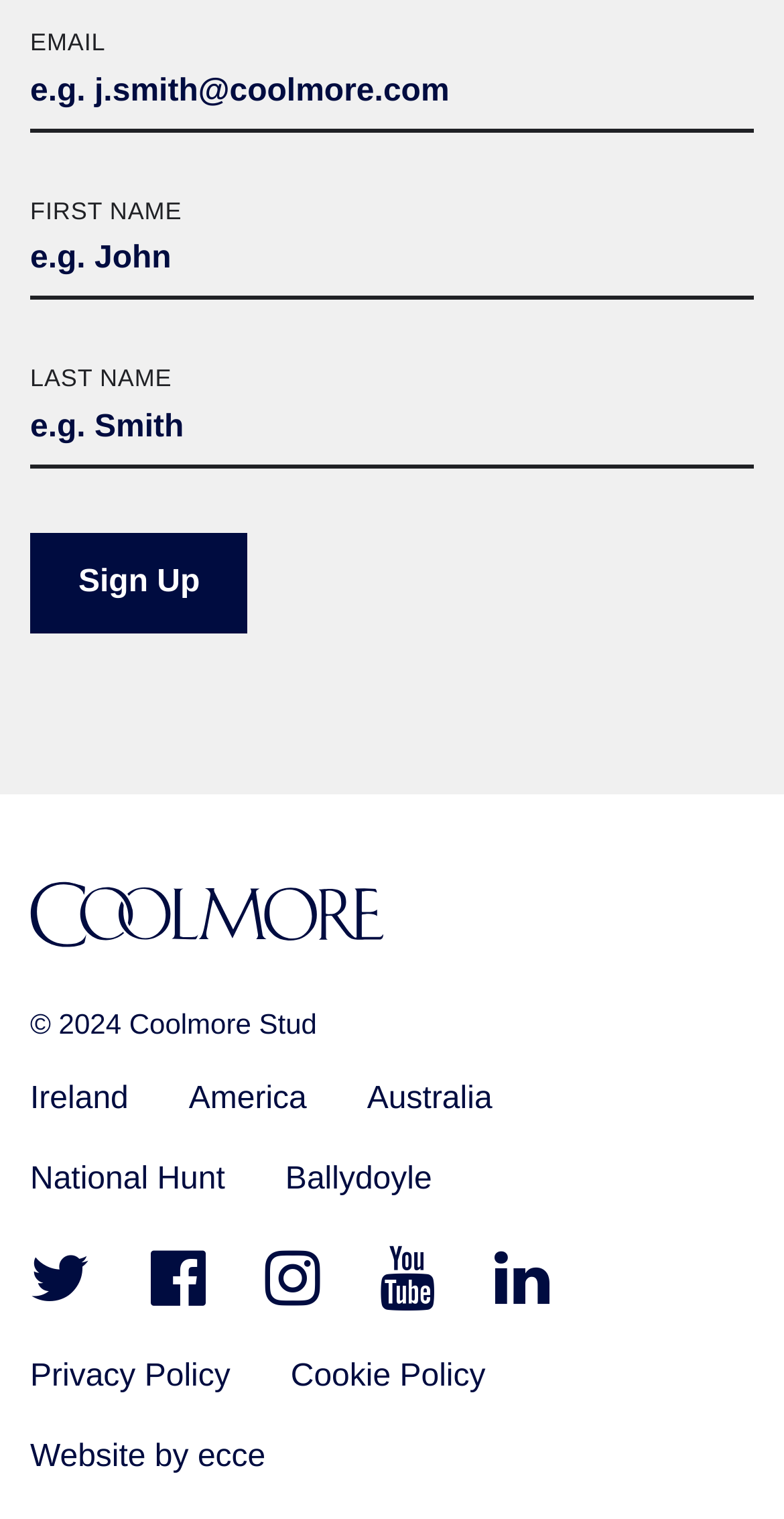What is the name of the organization?
Respond to the question with a well-detailed and thorough answer.

The webpage contains a link to 'Coolmore homepage' and a copyright notice '© 2024 Coolmore Stud', which suggests that the organization behind the webpage is Coolmore Stud.